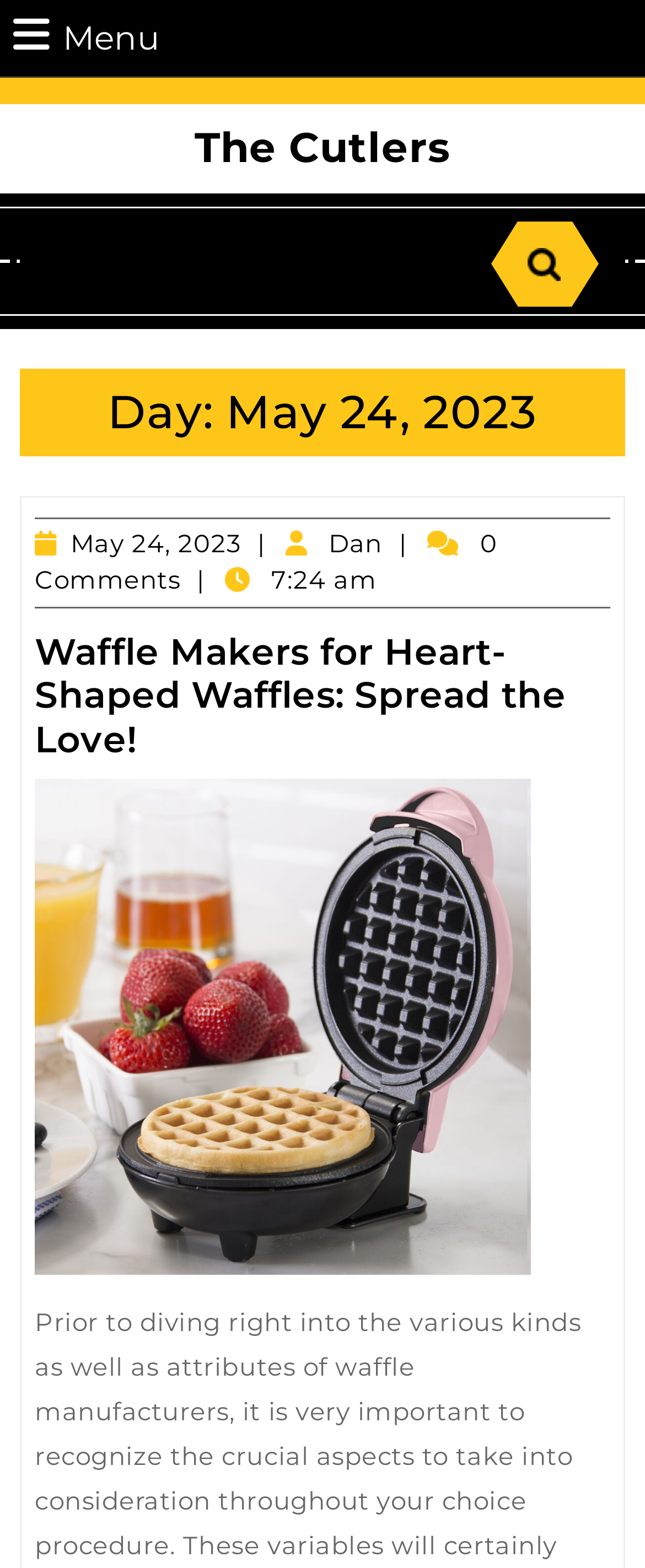What is the date mentioned on the webpage?
Using the visual information, answer the question in a single word or phrase.

May 24, 2023